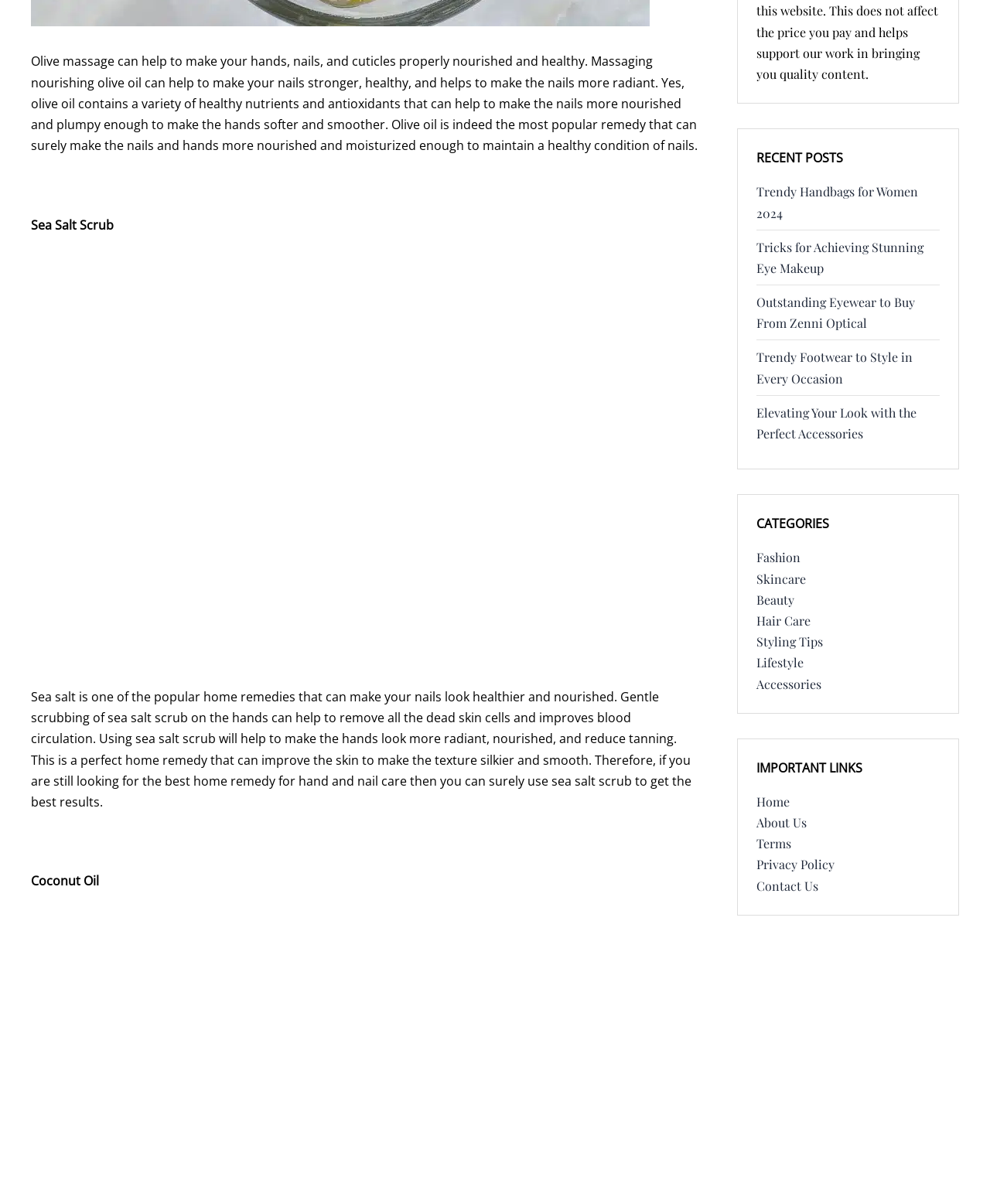Show the bounding box coordinates of the element that should be clicked to complete the task: "Click on the 'Trendy Handbags for Women 2024' link".

[0.764, 0.152, 0.927, 0.183]